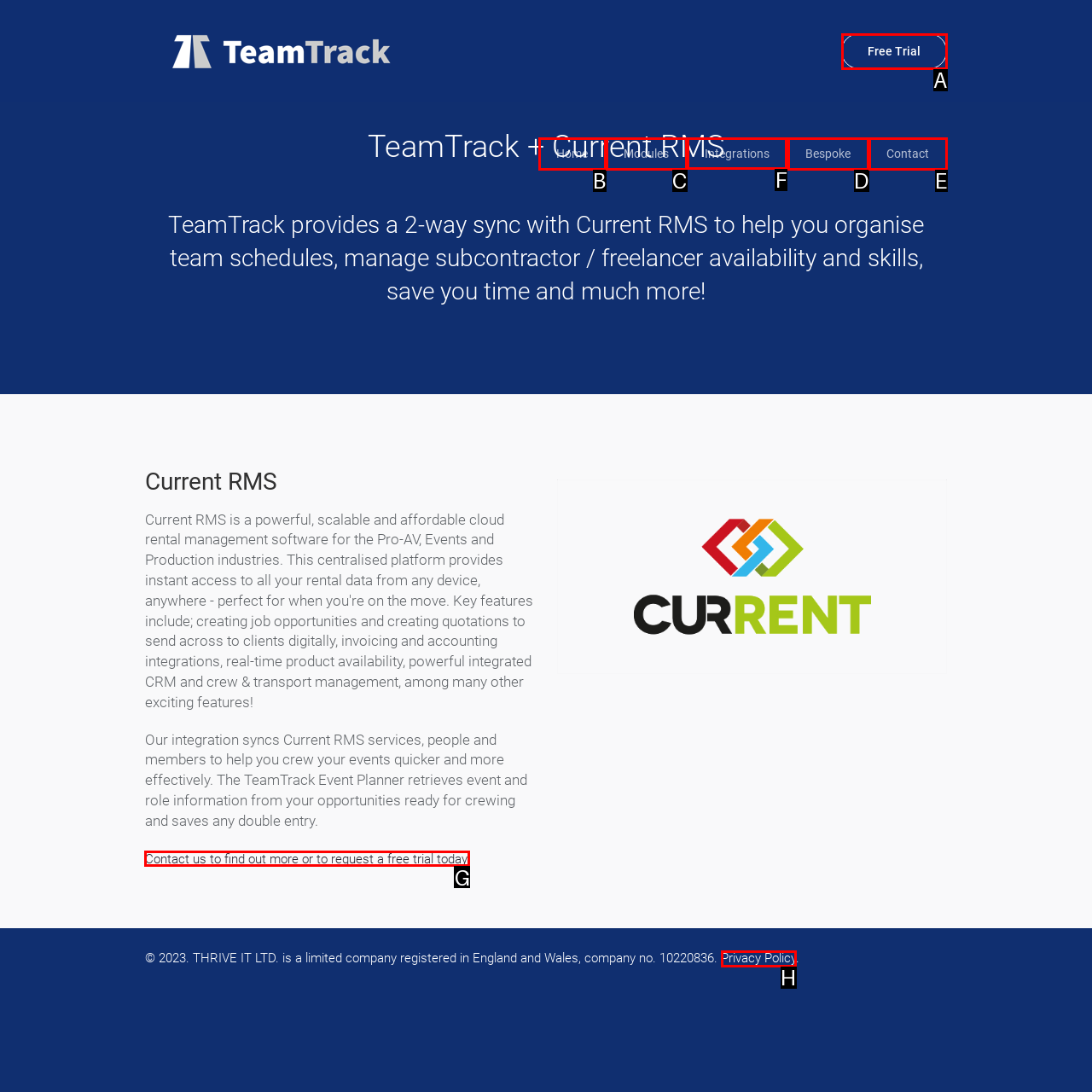Determine which HTML element should be clicked for this task: Learn more about 'Integrations'
Provide the option's letter from the available choices.

F